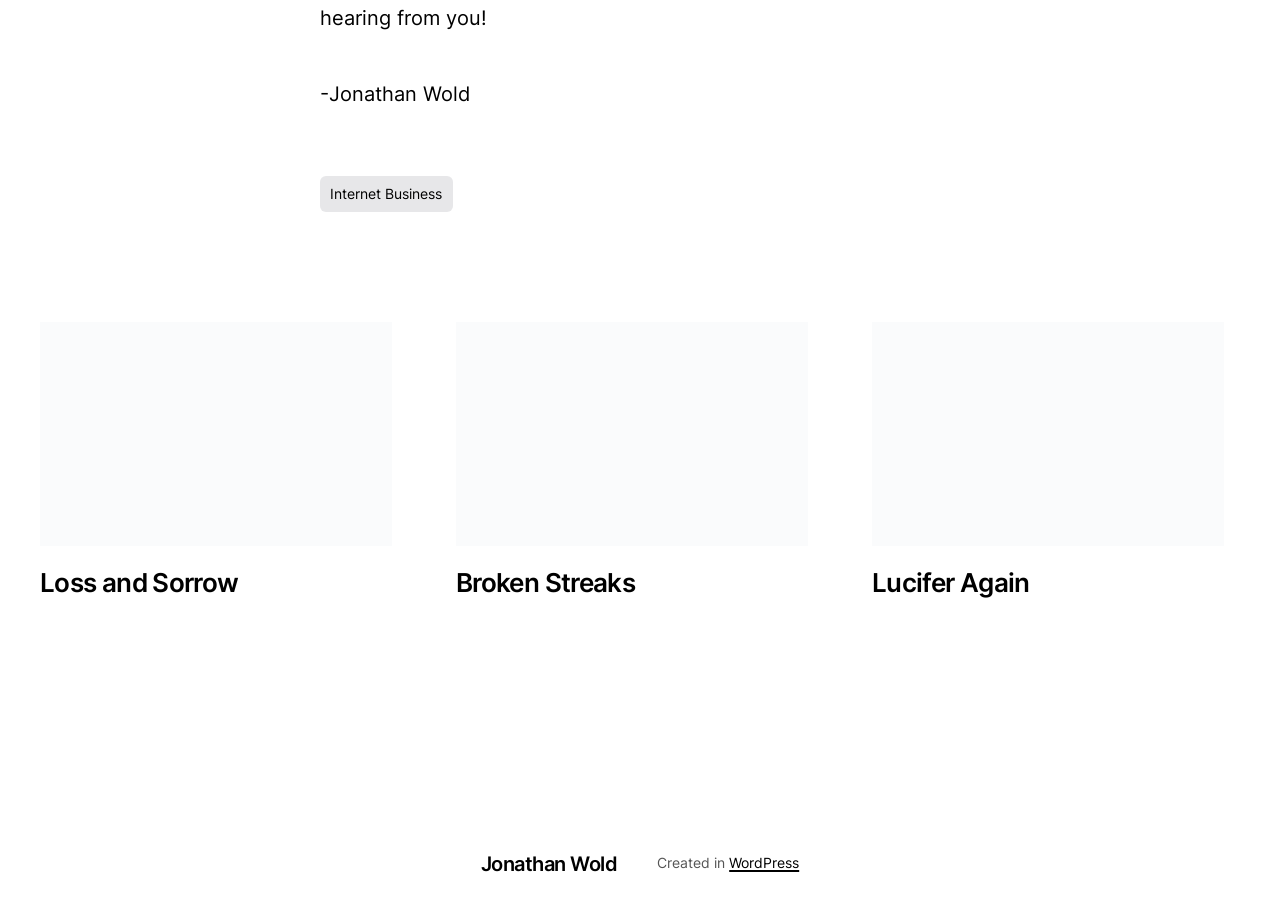How many book titles are listed?
Examine the image and give a concise answer in one word or a short phrase.

3